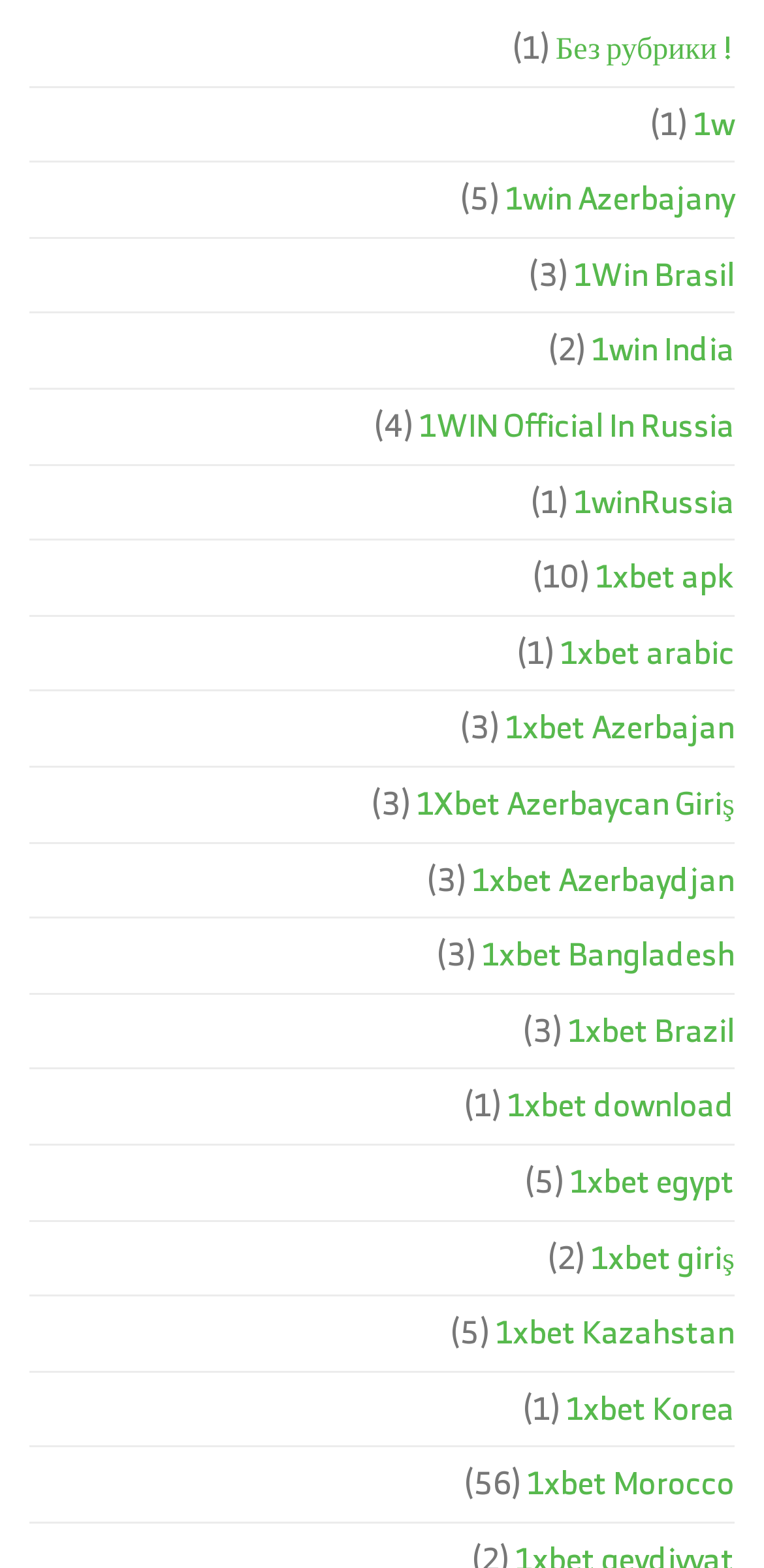Find the bounding box coordinates of the clickable area that will achieve the following instruction: "Open menu".

None